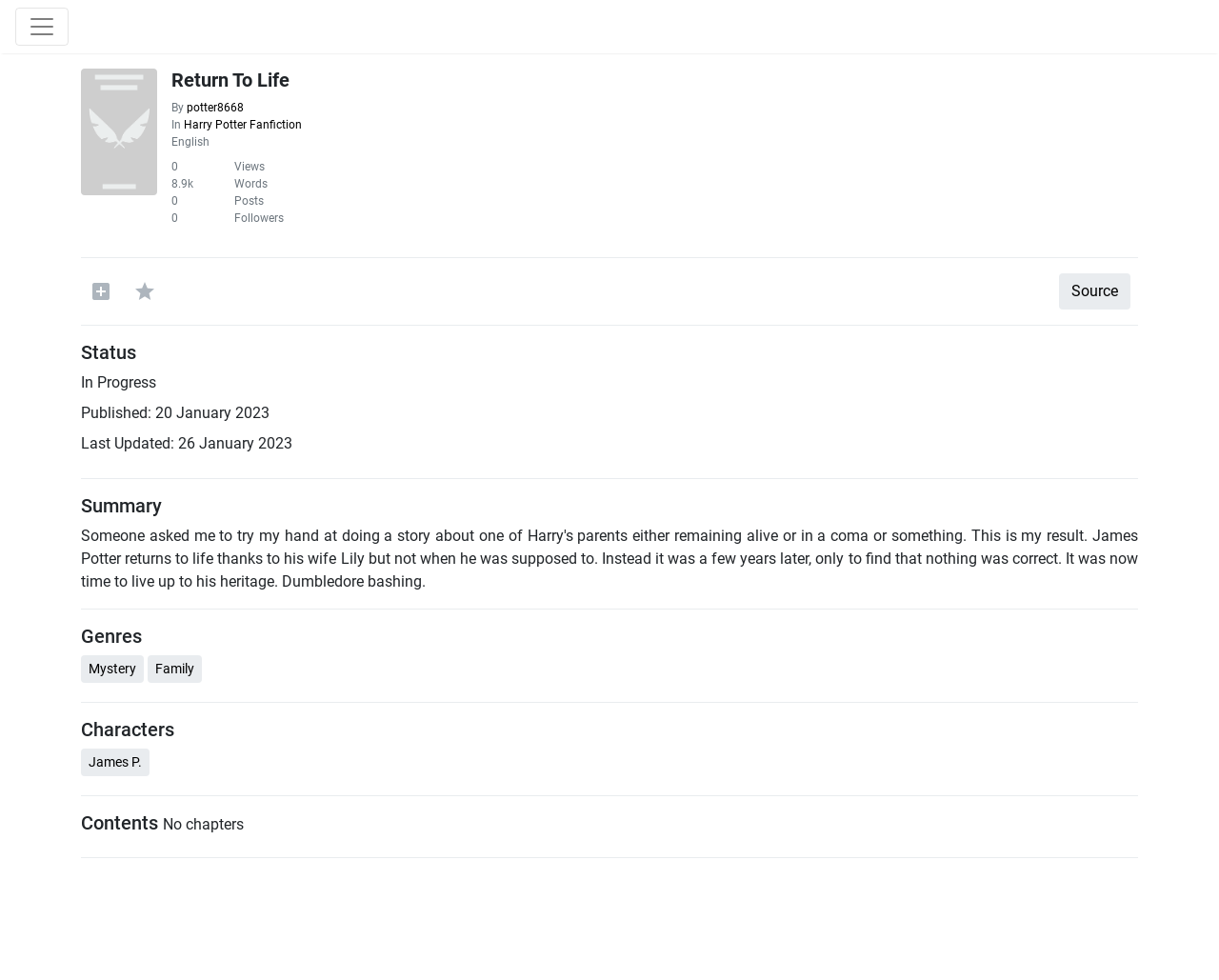Locate and generate the text content of the webpage's heading.

Return To Life